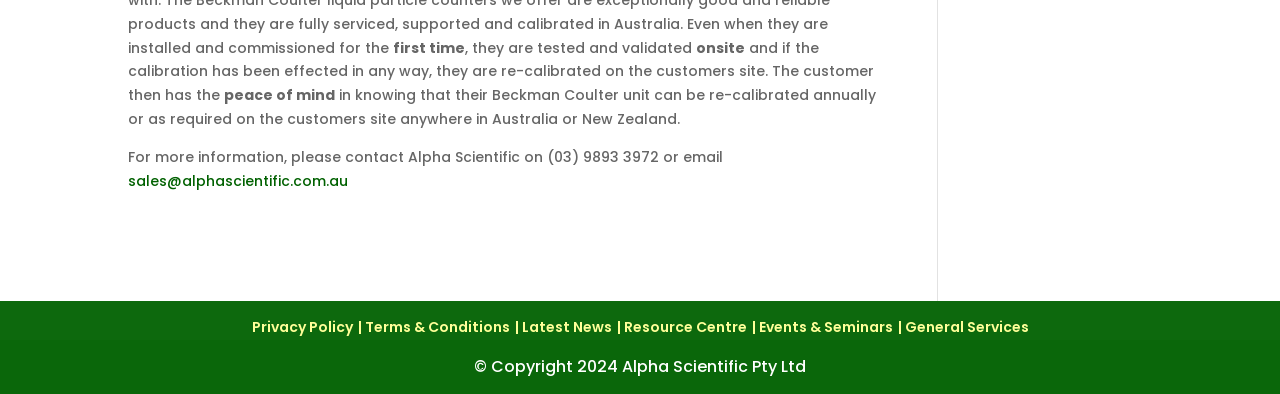What type of services are provided?
Using the image as a reference, answer the question with a short word or phrase.

General Services